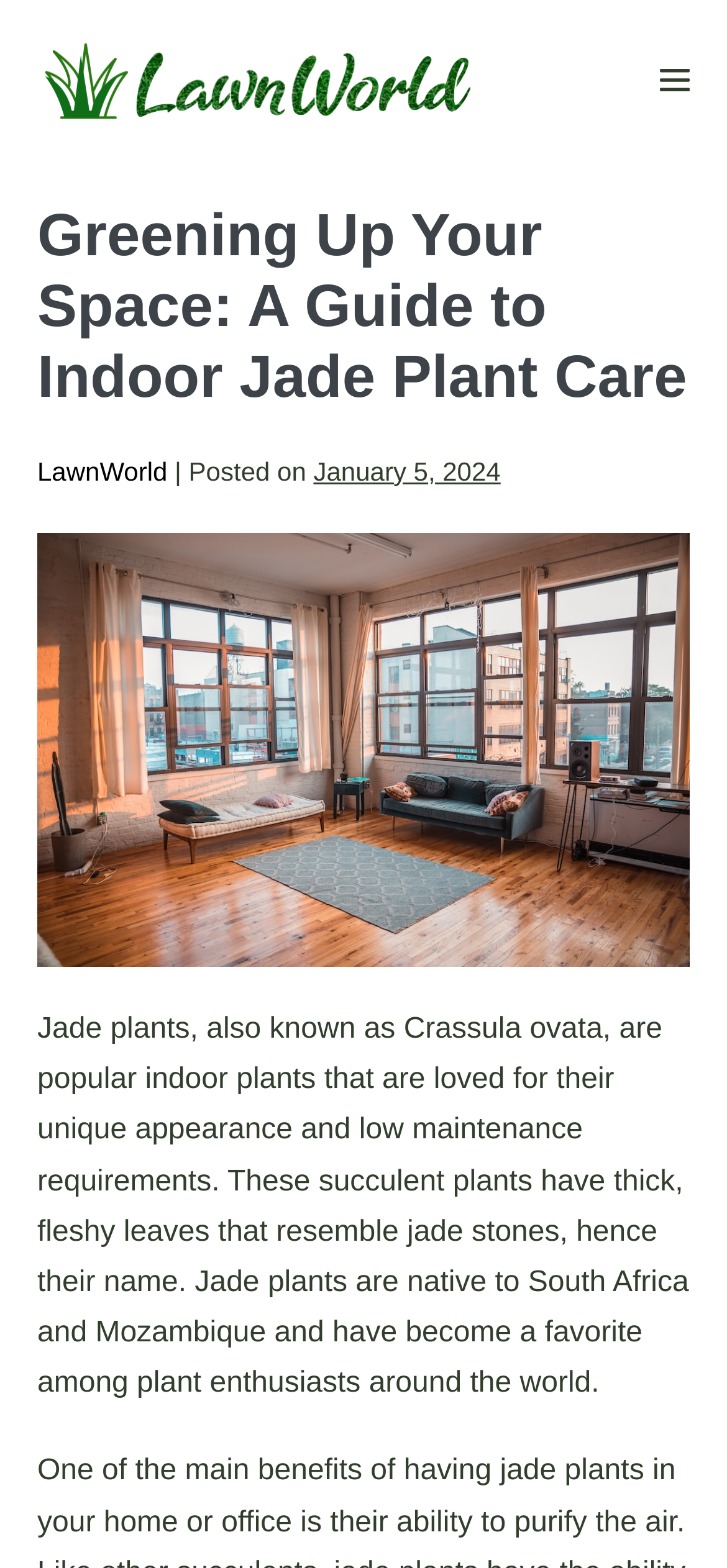Explain the contents of the webpage comprehensively.

The webpage is about indoor jade plant care, with a focus on providing a guide for readers. At the top left of the page, there is a link to "Lawn World - Everything Outdoor" accompanied by an image with the same name. Below this, there is a button for mobile site navigation.

The main content of the page is divided into two sections. The first section is a header area that spans the entire width of the page. It contains a heading that reads "Greening Up Your Space: A Guide to Indoor Jade Plant Care" and is positioned near the top of the page. Below the heading, there is a link to "LawnWorld" followed by a vertical bar and the text "Posted on". The date "January 5, 2024" is displayed to the right of the "Posted on" text.

The second section of the main content is a block of text that provides information about jade plants. It is positioned below the header area and spans almost the entire width of the page. The text describes jade plants as popular indoor plants that are loved for their unique appearance and low maintenance requirements. It also mentions their native origins in South Africa and Mozambique and their popularity among plant enthusiasts worldwide.